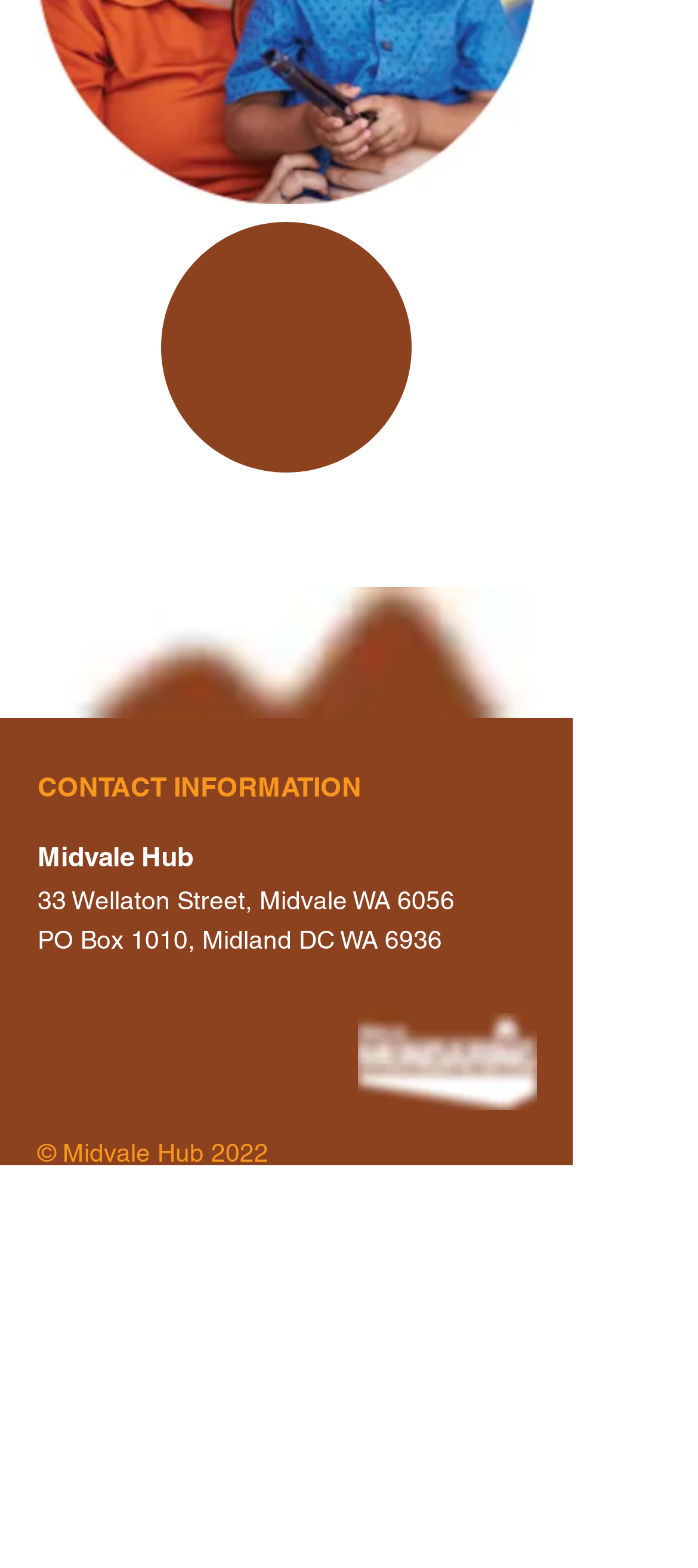Please provide a comprehensive answer to the question below using the information from the image: What is the name of the child care centre?

The answer can be found by looking at the StaticText element with the text 'Midvale Hub' at coordinates [0.054, 0.536, 0.277, 0.556]. This text is likely to be the name of the child care centre.